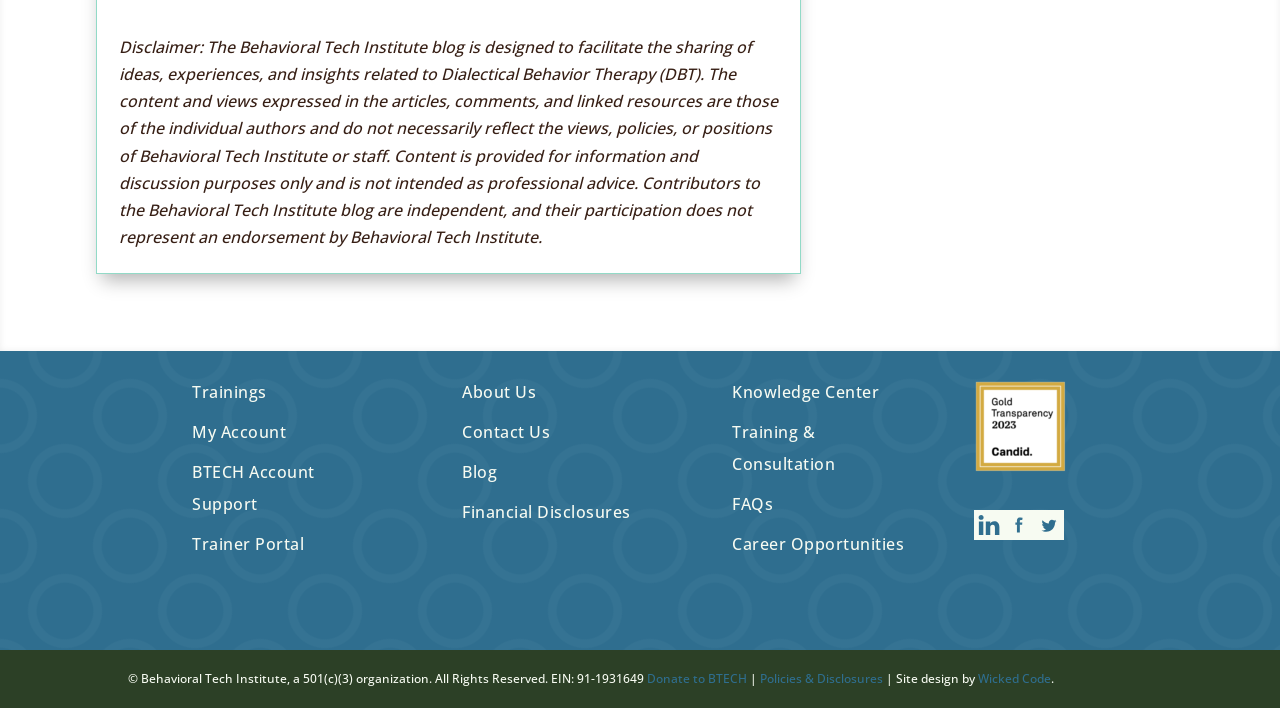Provide a short, one-word or phrase answer to the question below:
How many social media links are there?

3